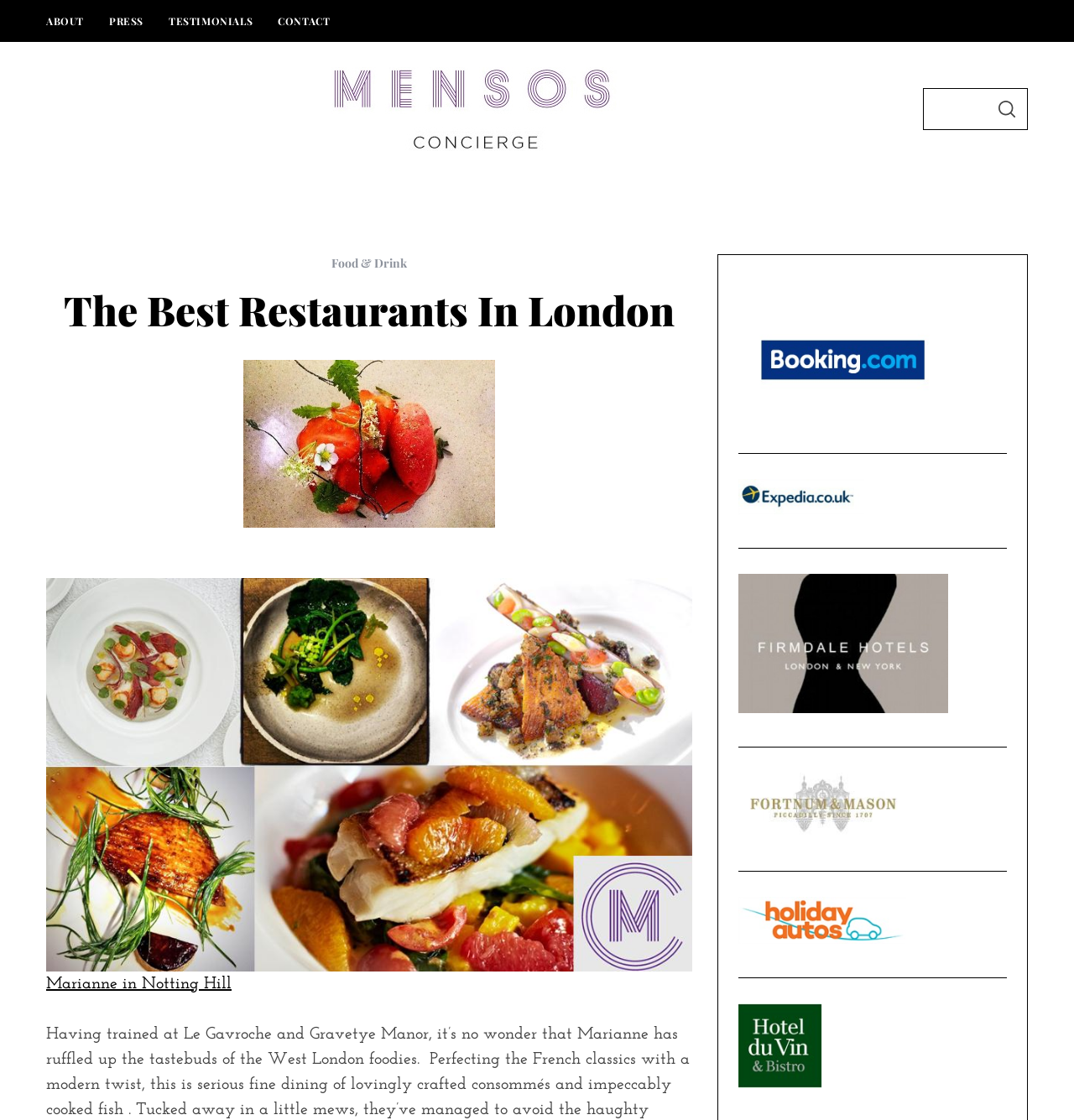Please determine the main heading text of this webpage.

The Best Restaurants In London